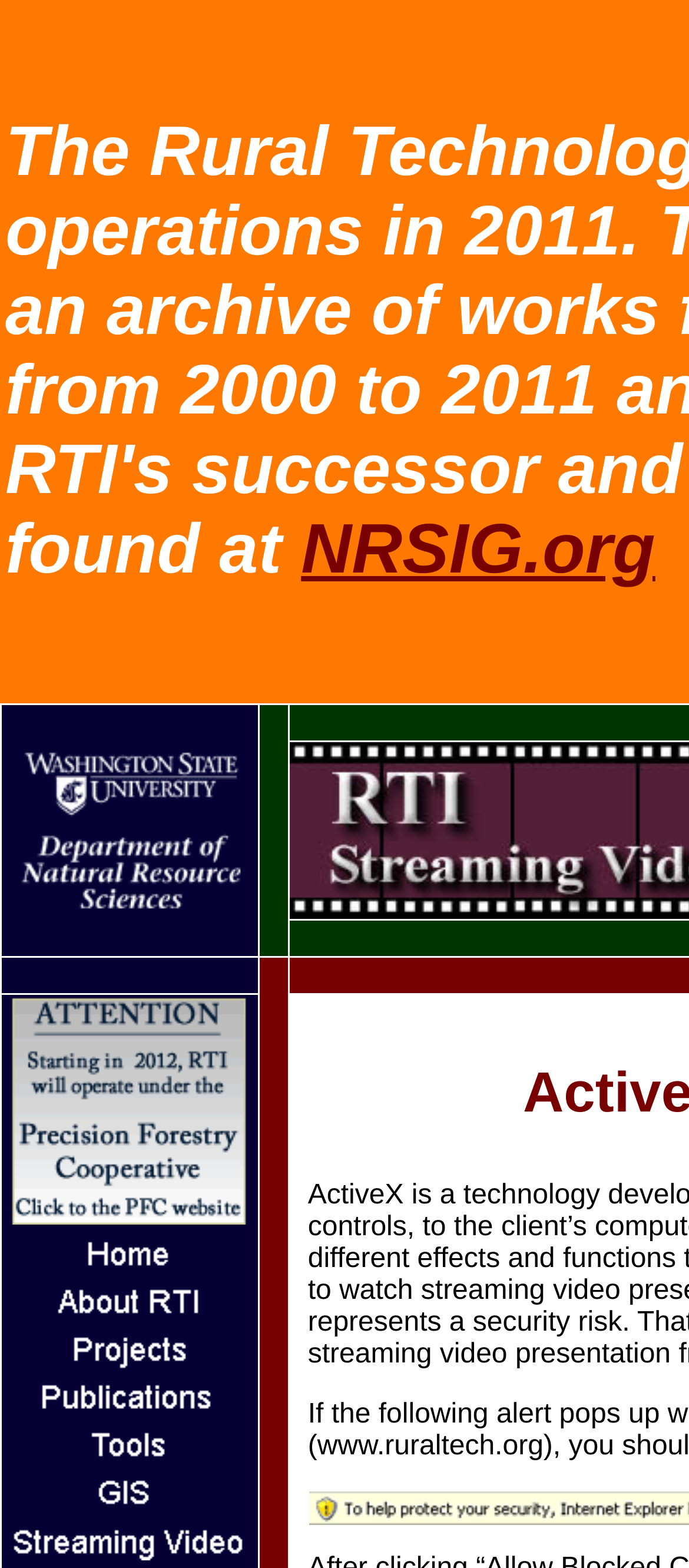Create a detailed summary of all the visual and textual information on the webpage.

The webpage is titled "RTI" and has a prominent link to "NRSIG.org" at the top. Below this, there is a grid cell containing a table with two rows and two columns. The table cells contain links to "University of Washington" and "Washington State University", each accompanied by an image. The images and links are arranged in a grid-like structure, with the university names written in text.

Further down the page, there is a series of links to various pages within the RTI website, including the home page, about page, projects page, publications page, tools page, geographic information systems page, and streaming video directory. Each link is accompanied by an image and is arranged in a table with two columns. The links are stacked vertically, with the home page link at the top and the streaming video directory link at the bottom.